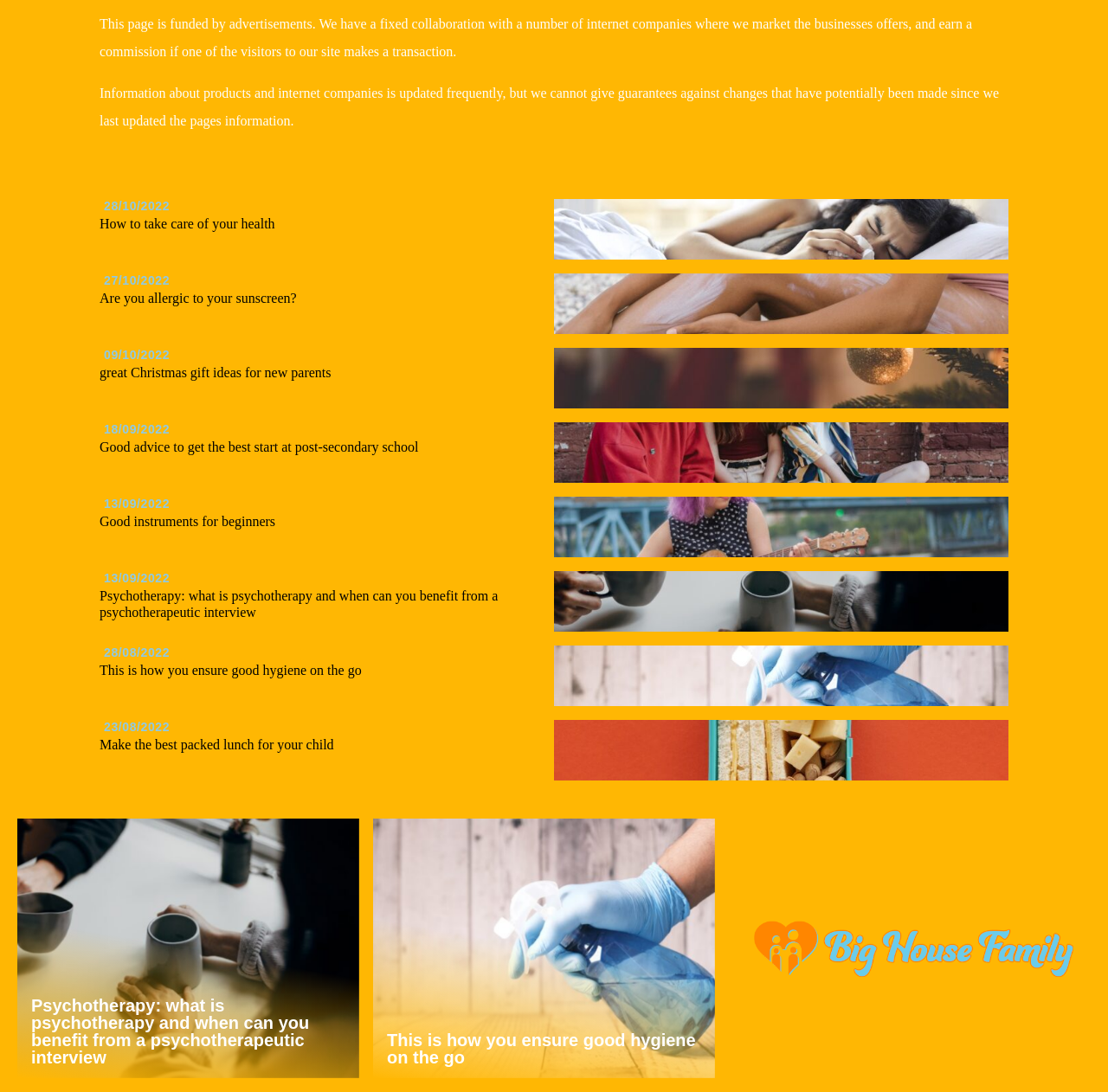Given the element description 13/09/2022 Good instruments for beginners, predict the bounding box coordinates for the UI element in the webpage screenshot. The format should be (top-left x, top-left y, bottom-right x, bottom-right y), and the values should be between 0 and 1.

[0.09, 0.449, 0.91, 0.517]